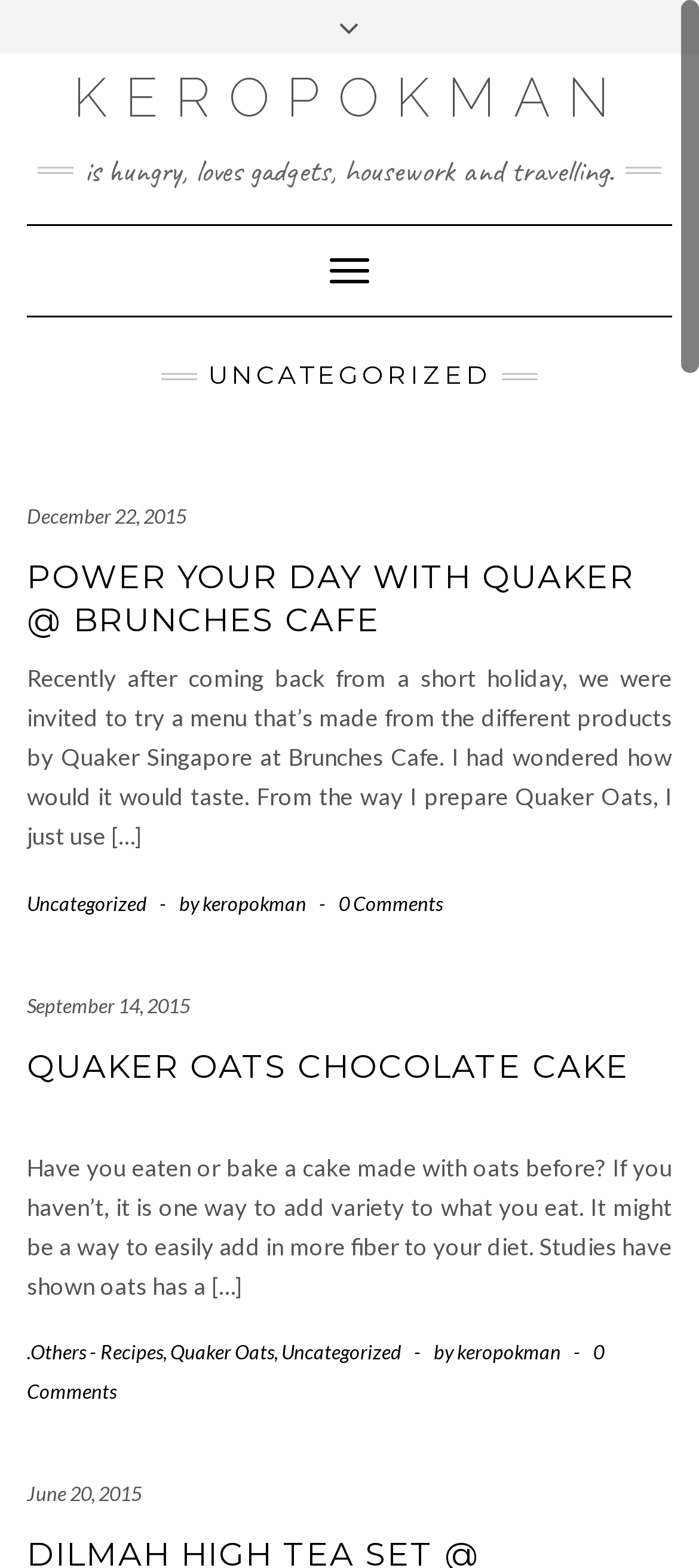Given the element description "Quaker Oats" in the screenshot, predict the bounding box coordinates of that UI element.

[0.244, 0.854, 0.392, 0.869]